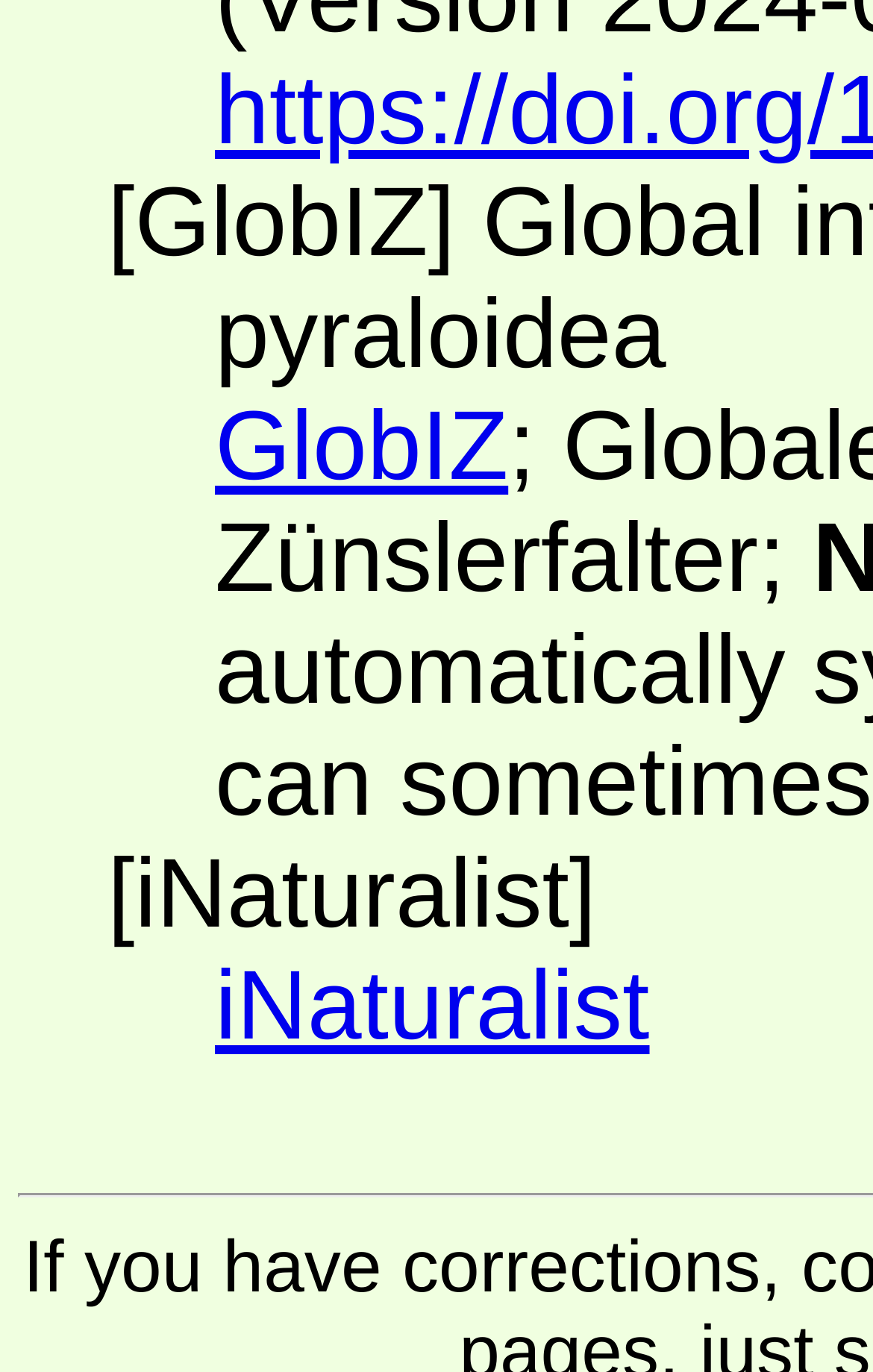Using the webpage screenshot, find the UI element described by Read the rest. Provide the bounding box coordinates in the format (top-left x, top-left y, bottom-right x, bottom-right y), ensuring all values are floating point numbers between 0 and 1.

None